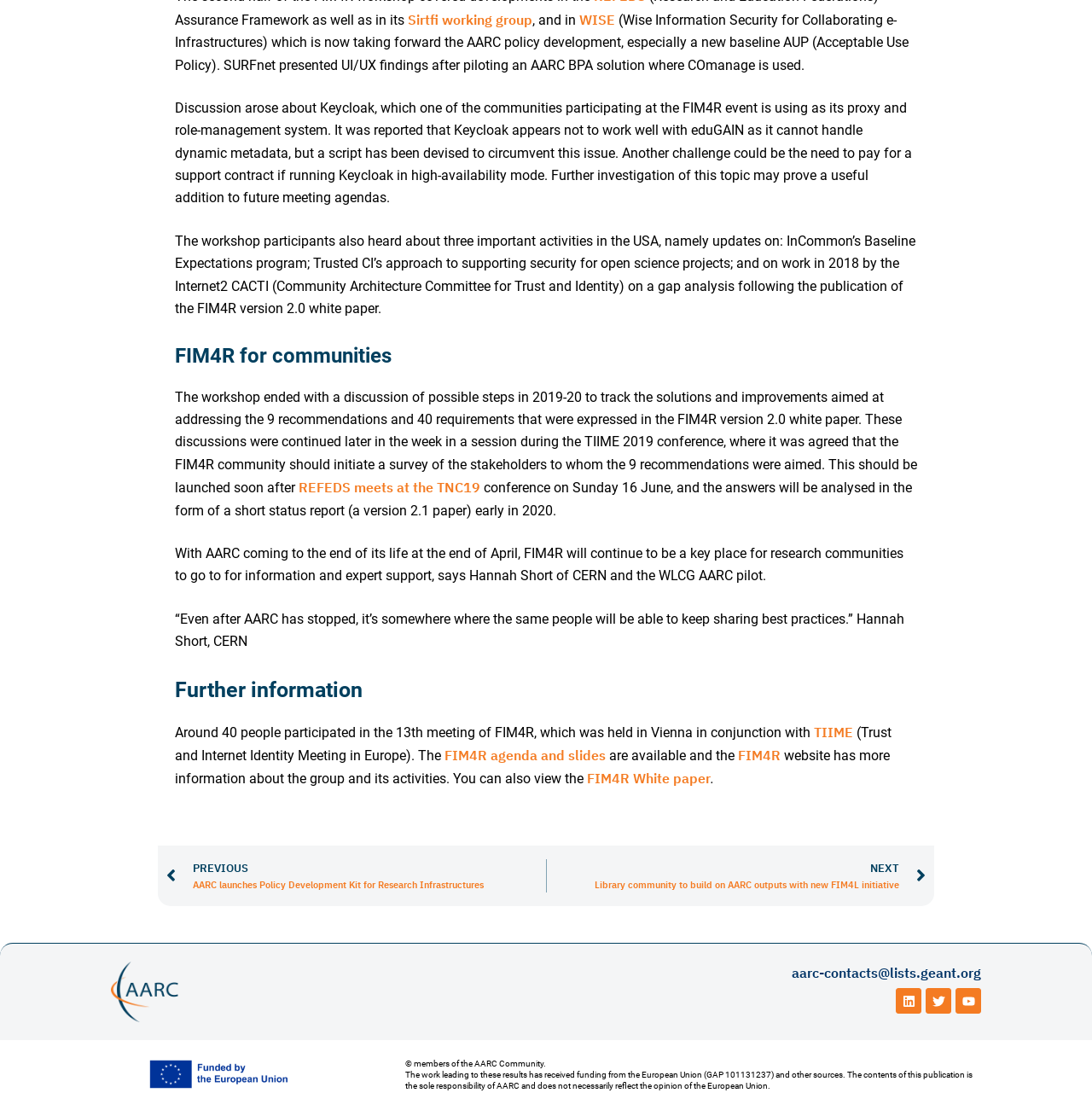What is the name of the conference where the FIM4R community should initiate a survey of the stakeholders?
Please ensure your answer is as detailed and informative as possible.

The webpage mentions that the FIM4R community should initiate a survey of the stakeholders to whom the 9 recommendations were aimed, and this was discussed during the TIIME 2019 conference, so the answer is TIIME 2019.